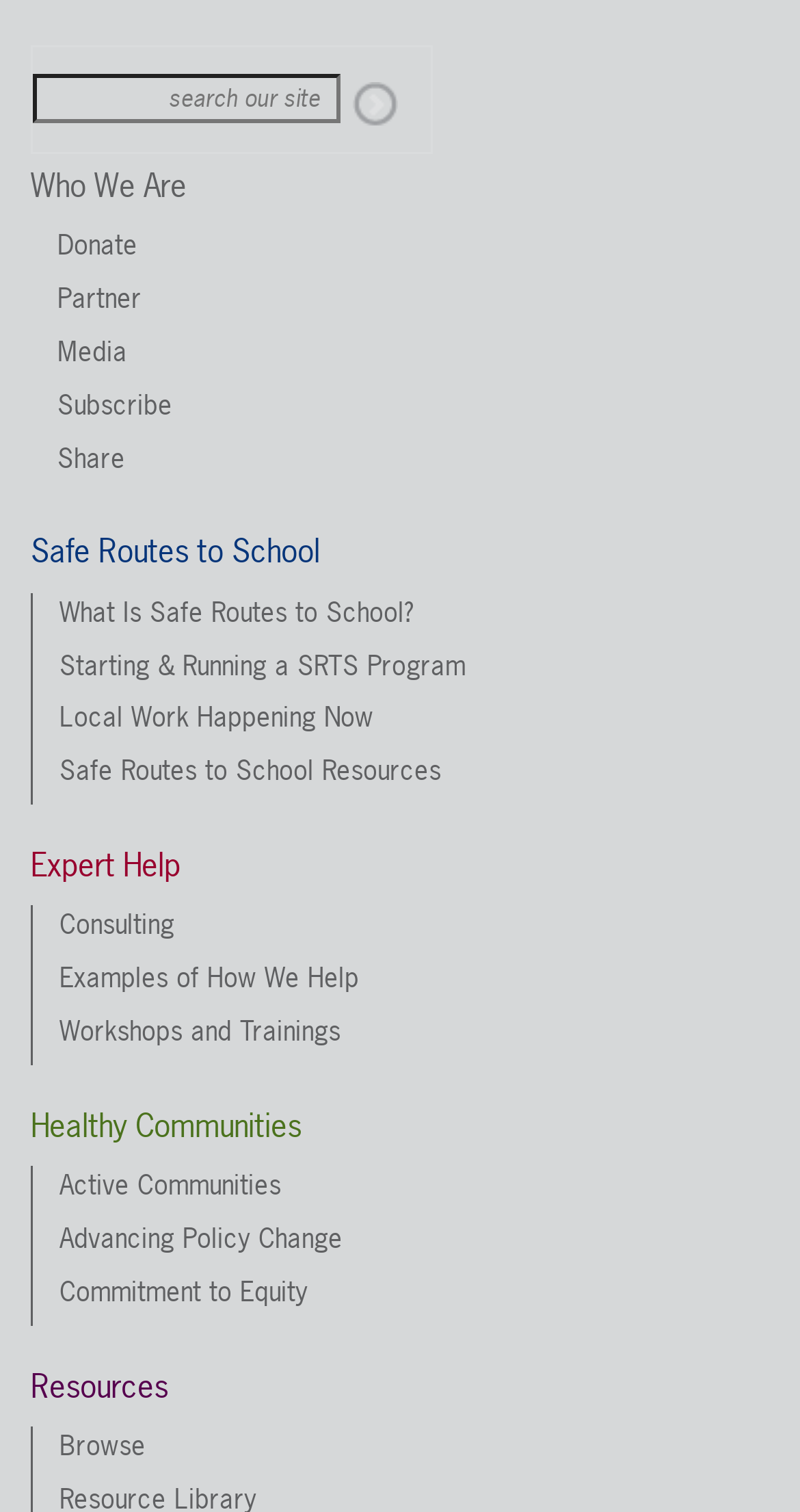What is the category of the link 'Safe Routes to School'?
Using the image, provide a detailed and thorough answer to the question.

The link 'Safe Routes to School' is categorized under the program section, as it is related to the Safe Routes to School program, which is a key part of the webpage's content.